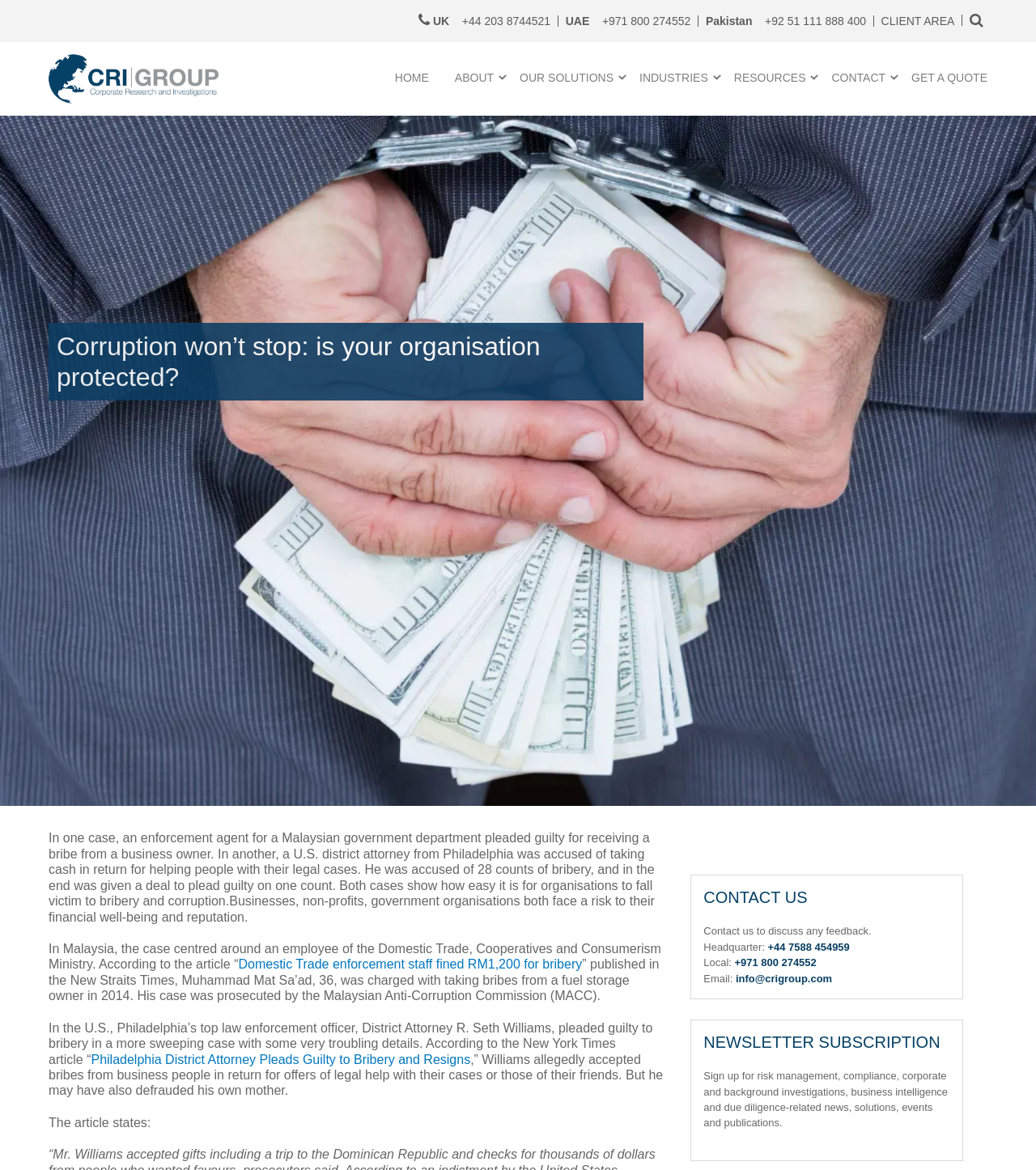Write an exhaustive caption that covers the webpage's main aspects.

The webpage appears to be a professional website focused on corruption and bribery prevention. At the top, there are several links to different country-specific phone numbers, including the UK, UAE, and Pakistan, as well as a "CLIENT AREA" link and a search icon. Below these links, there is a main navigation menu with links to "HOME", "ABOUT", "OUR SOLUTIONS", "INDUSTRIES", "RESOURCES", "CONTACT", and "GET A QUOTE".

The main content of the page is divided into two sections. The first section has a heading "Corruption won’t stop: is your organisation protected?" and features a large image that spans the entire width of the page. Below the image, there is a block of text that discusses recent cases of bribery and corruption, including a Malaysian government official who pleaded guilty to receiving a bribe and a US district attorney who was accused of taking cash in return for helping people with their legal cases.

The second section of the main content is further divided into two parts. The first part has a heading "CONTACT US" and provides contact information, including a phone number, email address, and links to social media profiles. The second part has a heading "NEWSLETTER SUBSCRIPTION" and invites users to sign up for news and updates related to risk management, compliance, and corporate investigations.

Throughout the page, there are several links to external news articles and resources, including the New Straits Times and the New York Times. The overall design of the page is clean and organized, with clear headings and concise text.